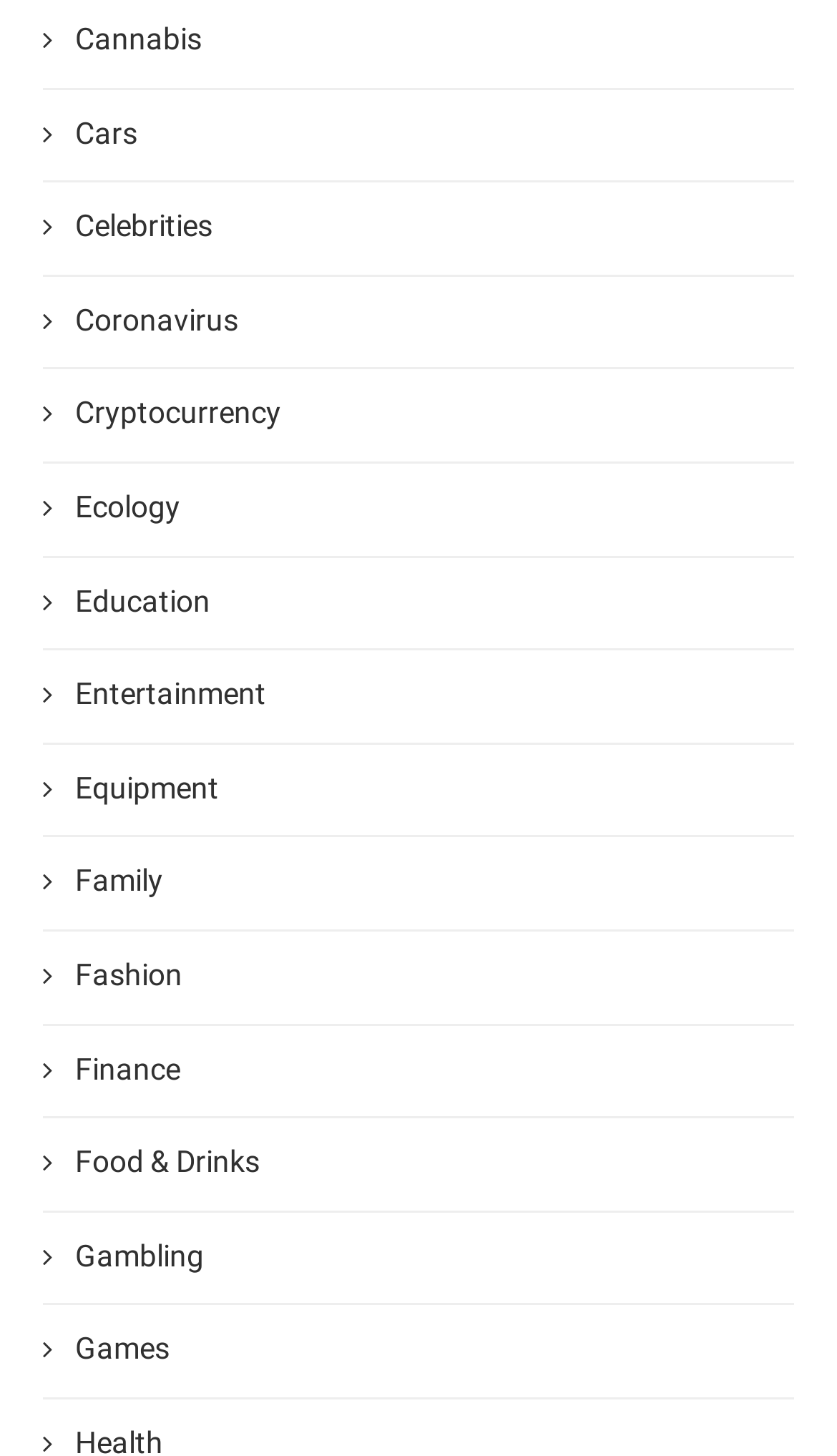Find the bounding box coordinates of the element's region that should be clicked in order to follow the given instruction: "Learn about Finance". The coordinates should consist of four float numbers between 0 and 1, i.e., [left, top, right, bottom].

[0.051, 0.72, 0.949, 0.749]